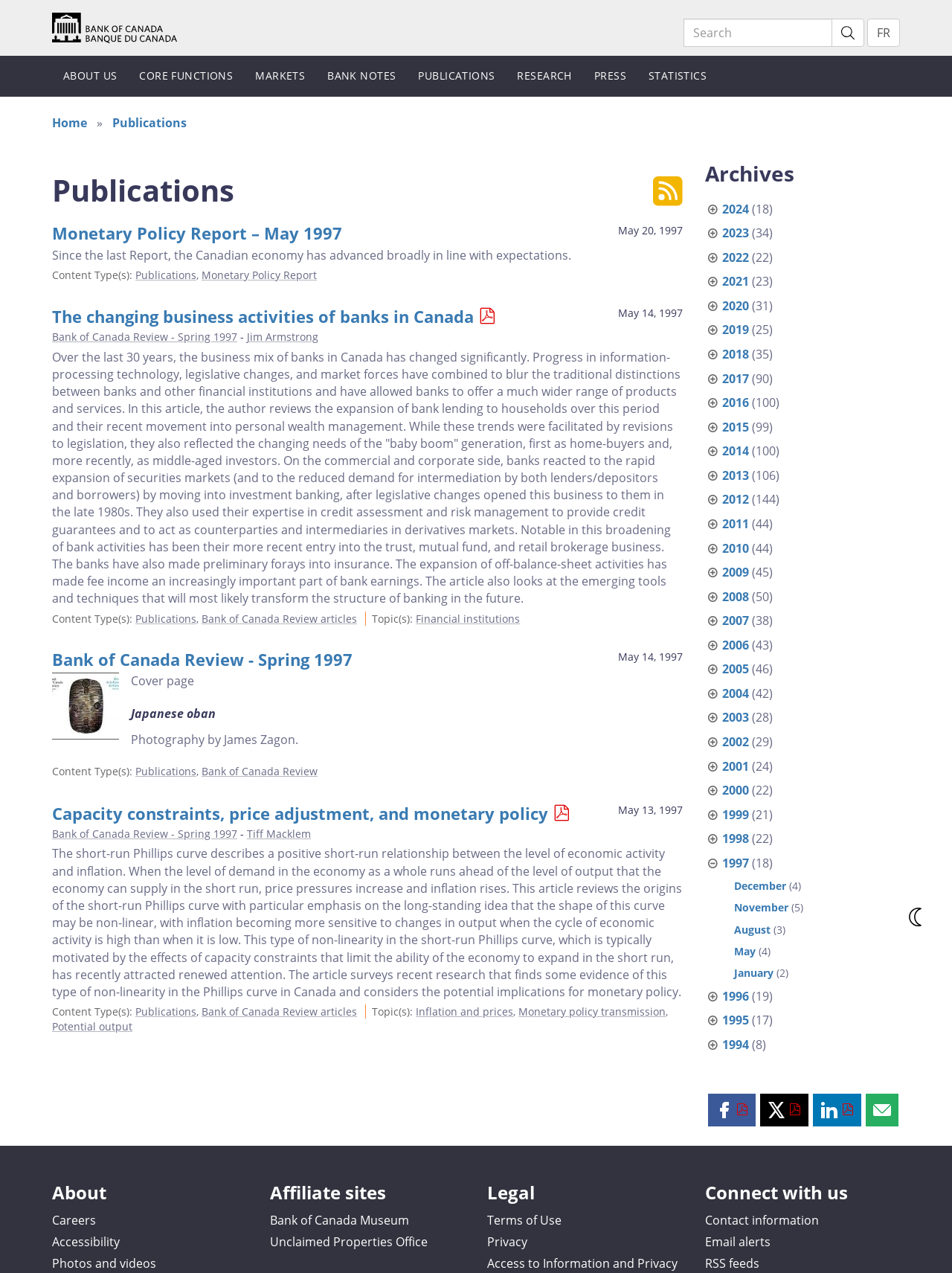Identify the bounding box coordinates of the section that should be clicked to achieve the task described: "Change theme".

[0.941, 0.704, 0.98, 0.733]